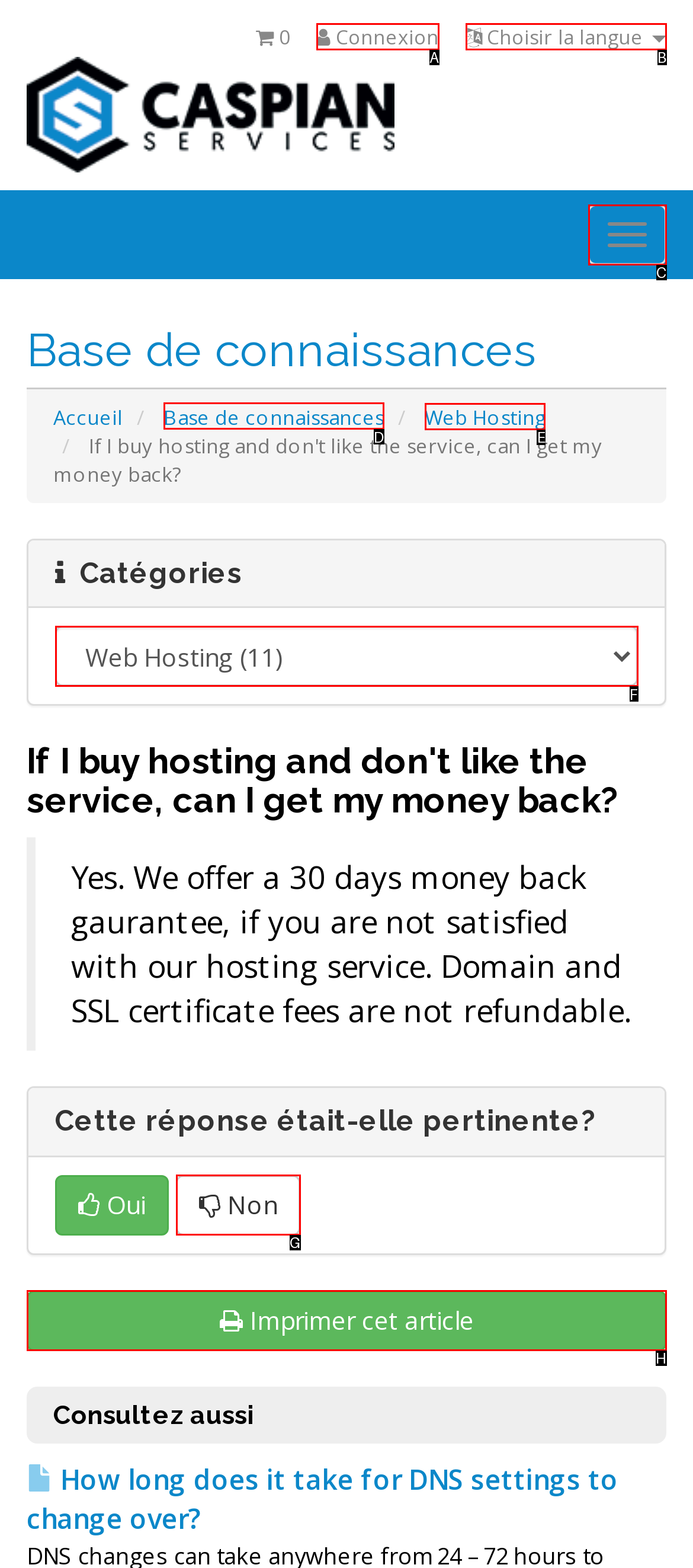Determine which UI element you should click to perform the task: View Web Hosting
Provide the letter of the correct option from the given choices directly.

E